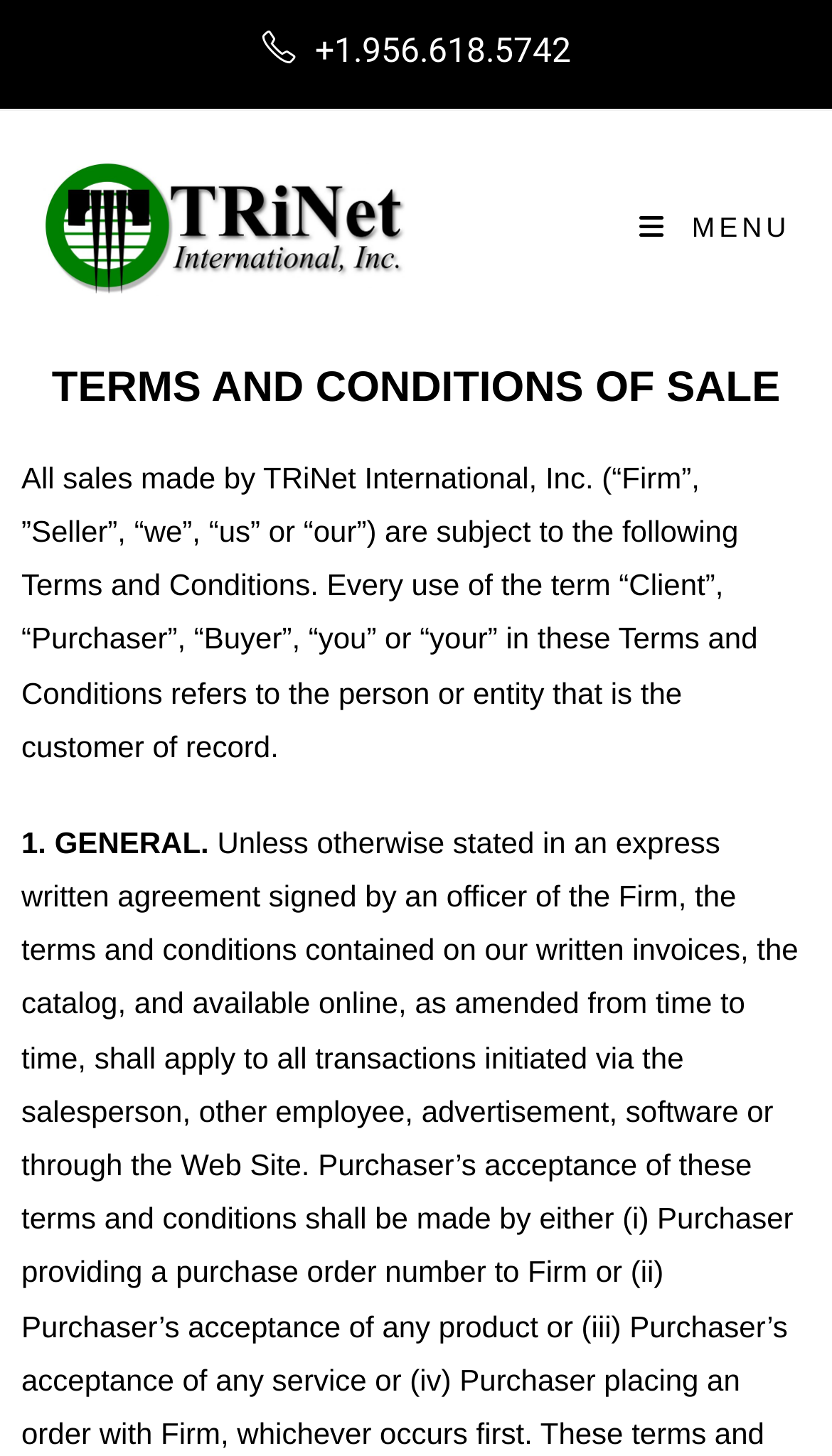How many sections are there in the terms and conditions?
Answer the question using a single word or phrase, according to the image.

At least 2